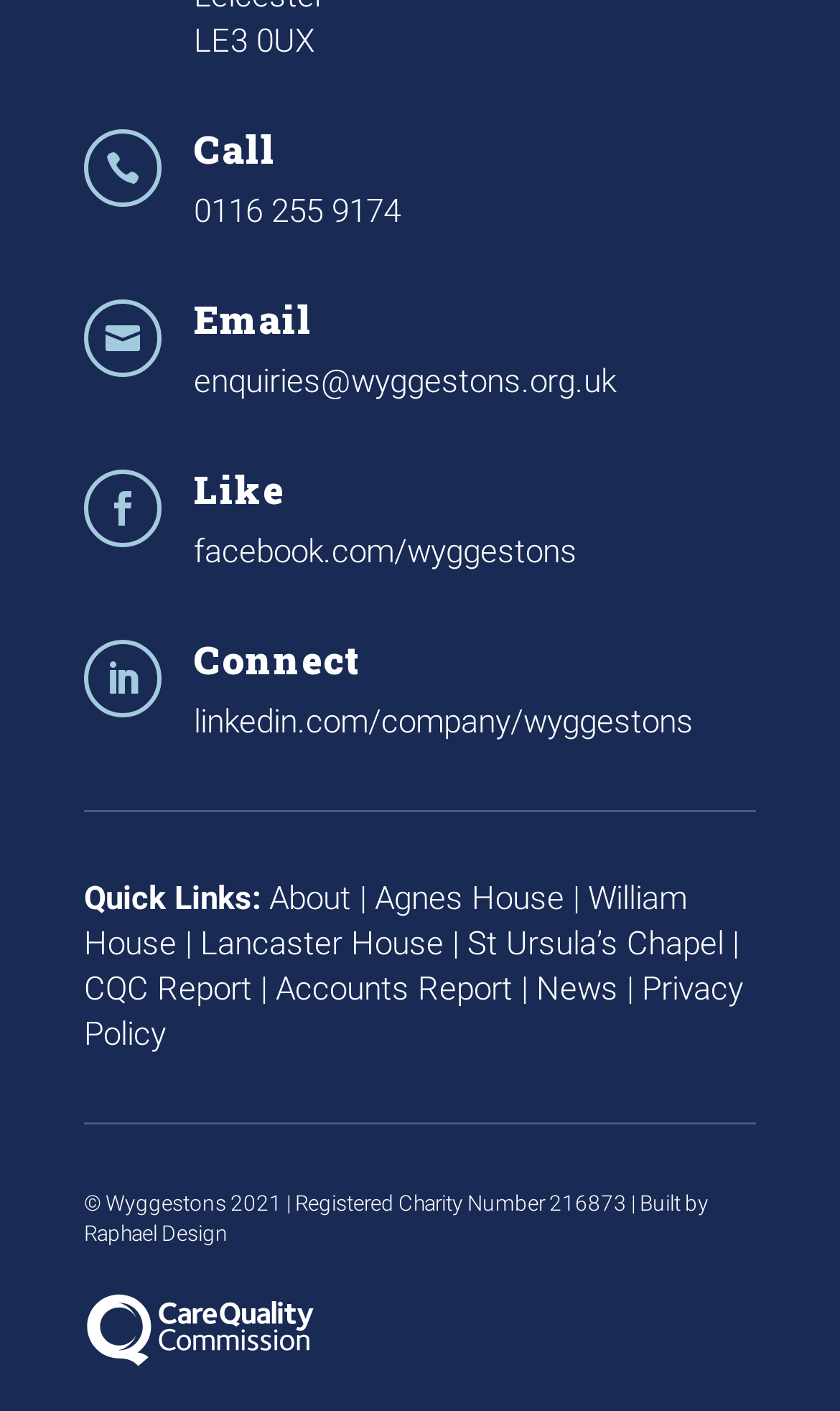Using the elements shown in the image, answer the question comprehensively: What is the charity number of Wyggestons?

I found the charity number by looking at the link element with the OCR text '216873' which is located near the StaticText element with the OCR text 'Registered Charity Number'.